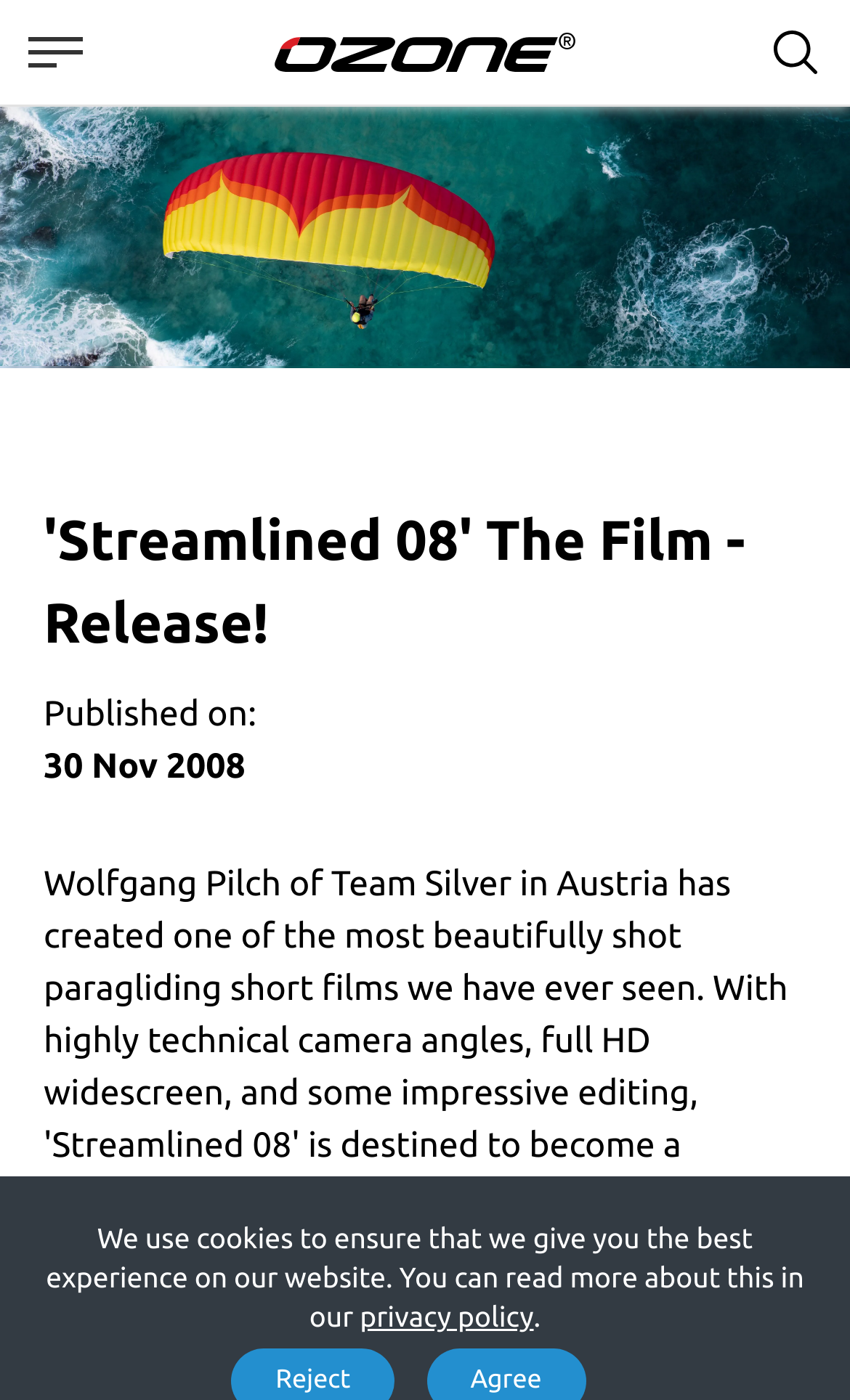Construct a comprehensive caption that outlines the webpage's structure and content.

The webpage is about the release of a paragliding short film called "Streamlined 08". At the top of the page, there is a header section that spans the full width of the page, containing a link to "Ozone" with an accompanying image, as well as a search icon and a hero image related to paramotors. 

Below the header, there is a heading that reads "'Streamlined 08' The Film - Release!", which is centered on the page. Underneath the heading, there is a publication date "30 Nov 2008" preceded by the text "Published on:". 

At the very bottom of the page, there is a notification about the use of cookies, which spans almost the full width of the page. This notification includes a link to the website's privacy policy.